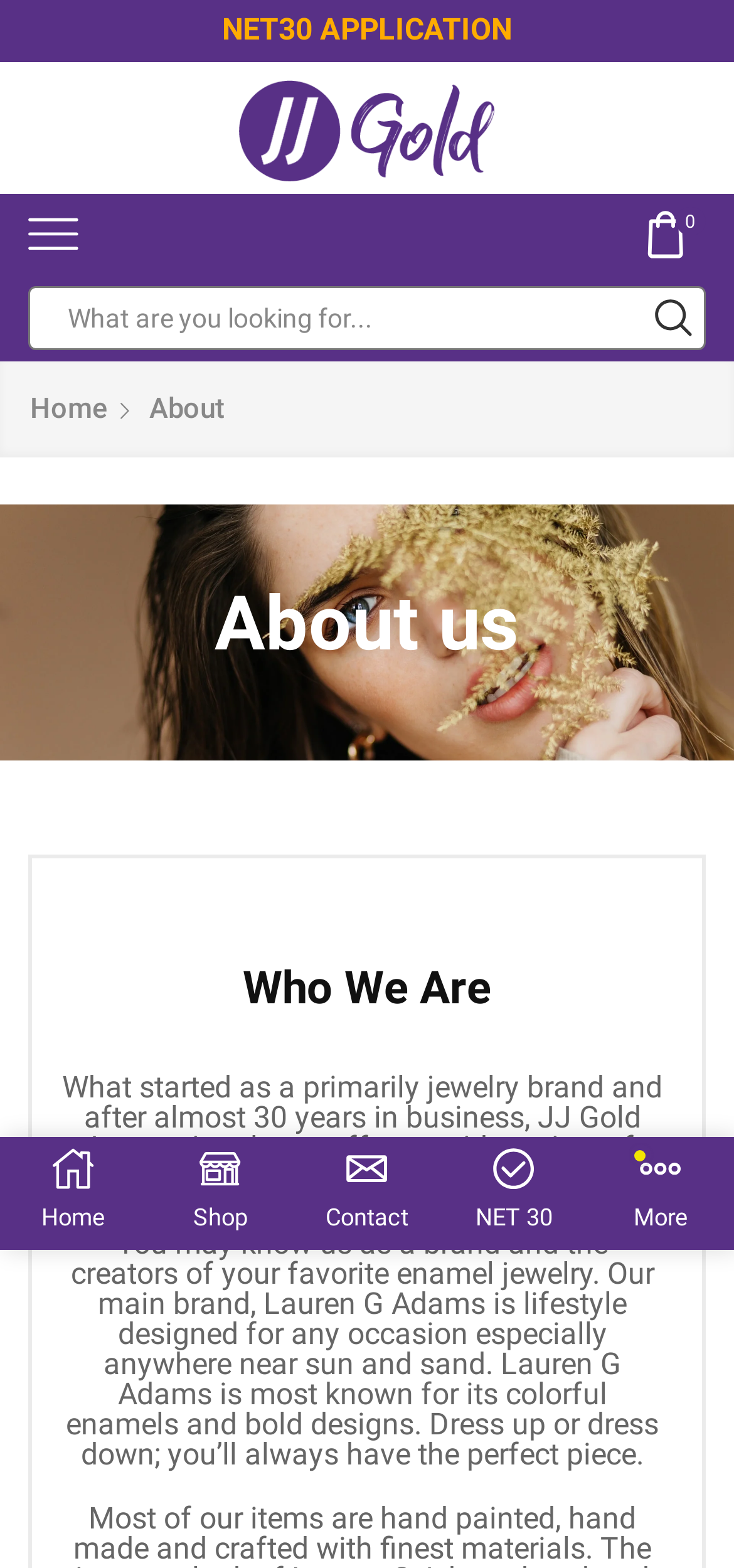Pinpoint the bounding box coordinates of the element that must be clicked to accomplish the following instruction: "Click on the Search button". The coordinates should be in the format of four float numbers between 0 and 1, i.e., [left, top, right, bottom].

[0.877, 0.183, 0.959, 0.222]